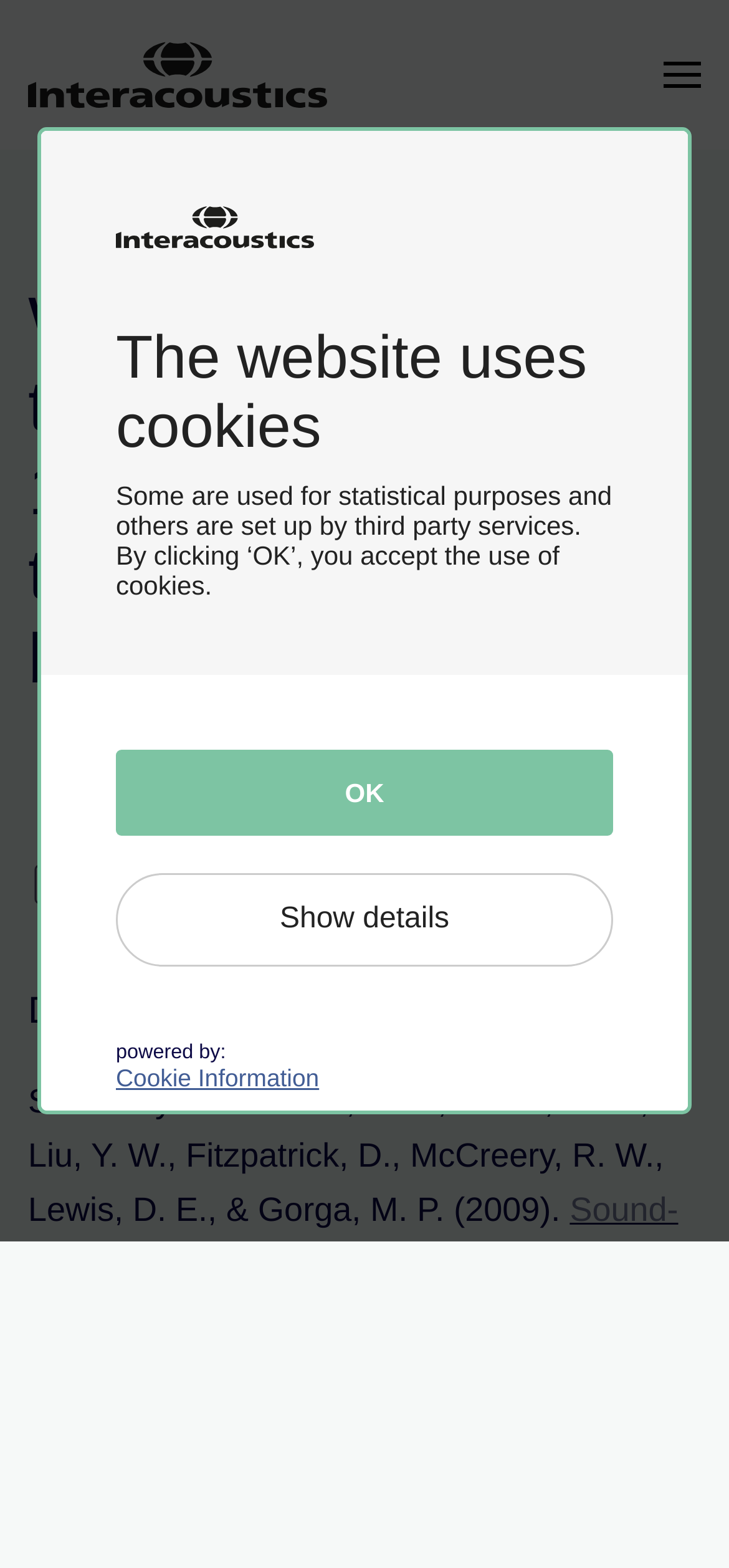What is the name of the journal?
Please give a detailed and thorough answer to the question, covering all relevant points.

The journal name can be found in the static text 'Ear and hearing' which is part of the citation information for the study.